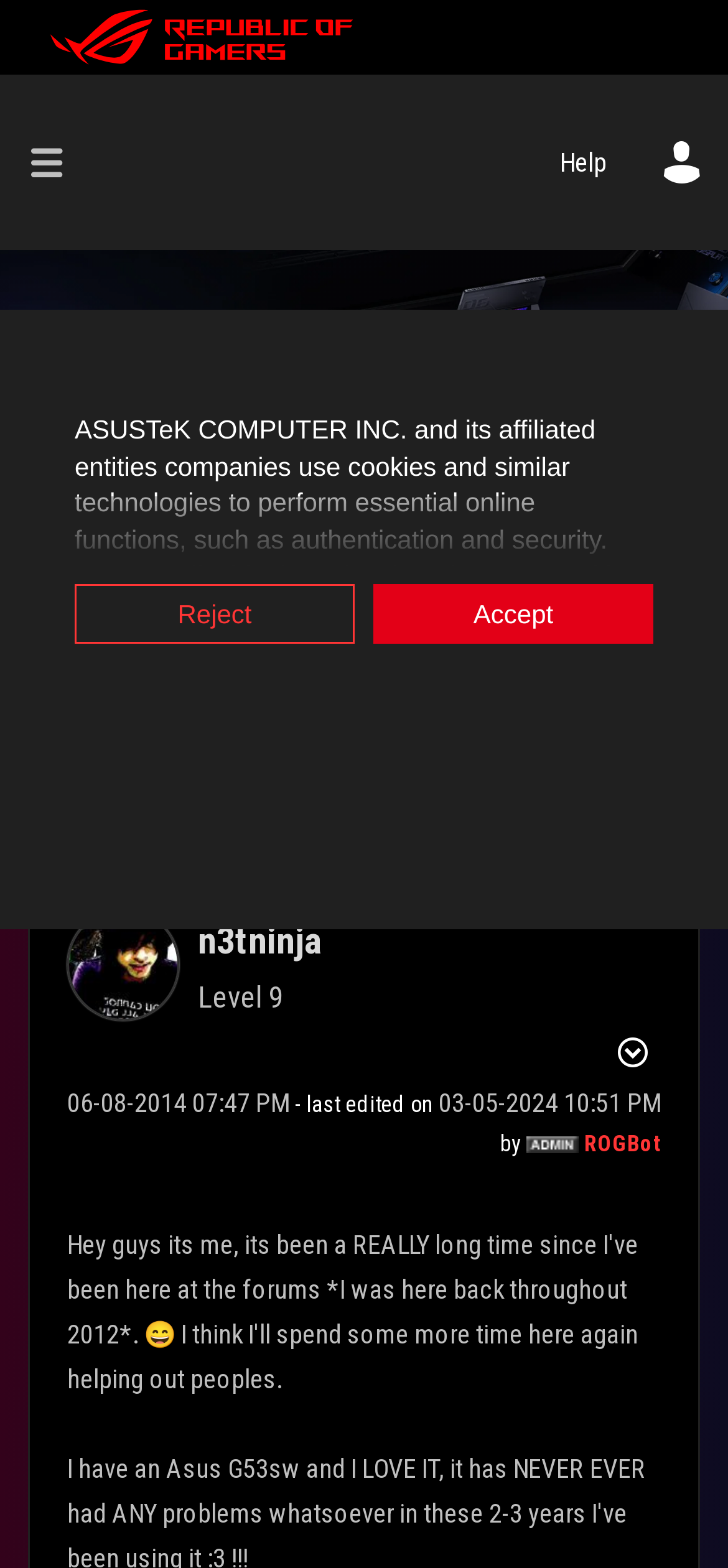What is the date of the last edit of the post?
Provide a detailed and extensive answer to the question.

I found the date of the last edit by looking at the post information section, where it says 'last edited on 03-05-2024', which indicates the date of the last edit of the post.